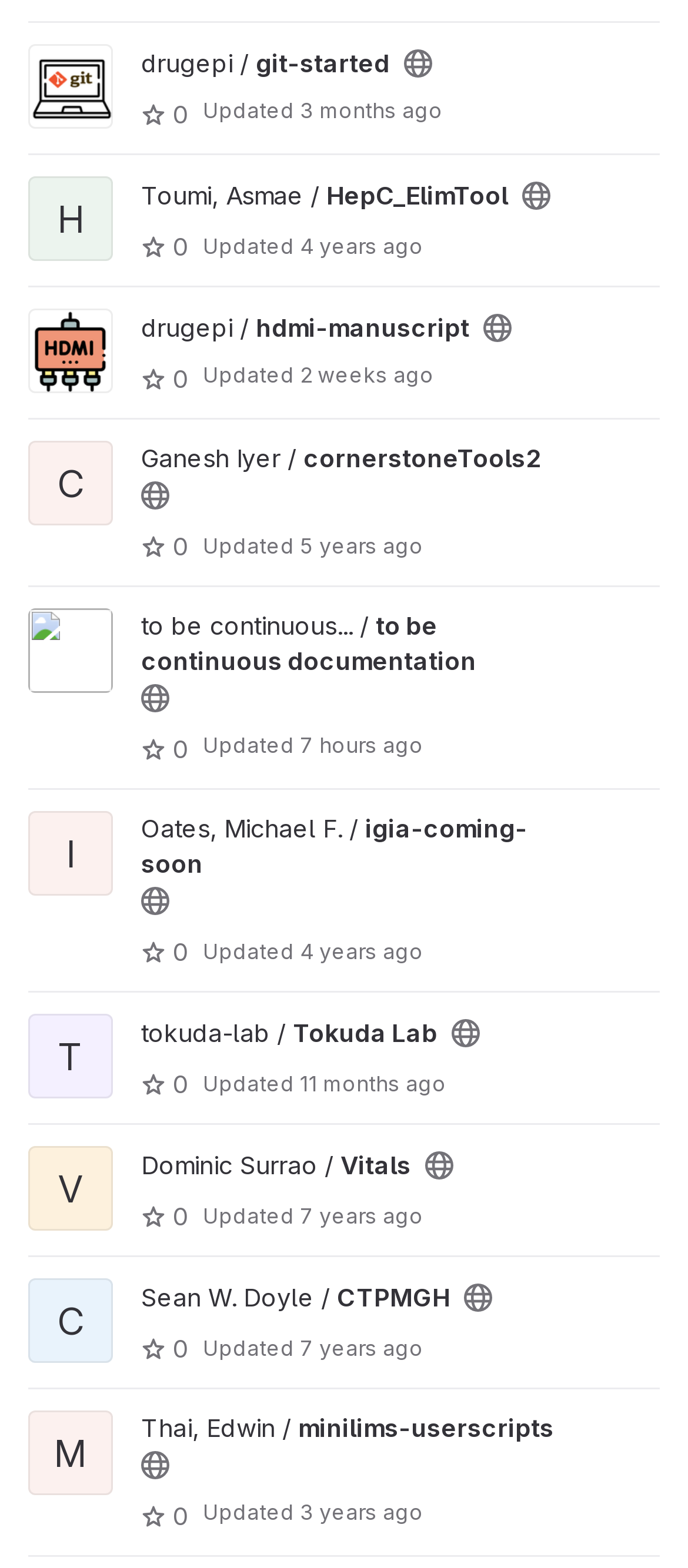Using the webpage screenshot and the element description Dominic Surrao / Vitals, determine the bounding box coordinates. Specify the coordinates in the format (top-left x, top-left y, bottom-right x, bottom-right y) with values ranging from 0 to 1.

[0.205, 0.734, 0.597, 0.753]